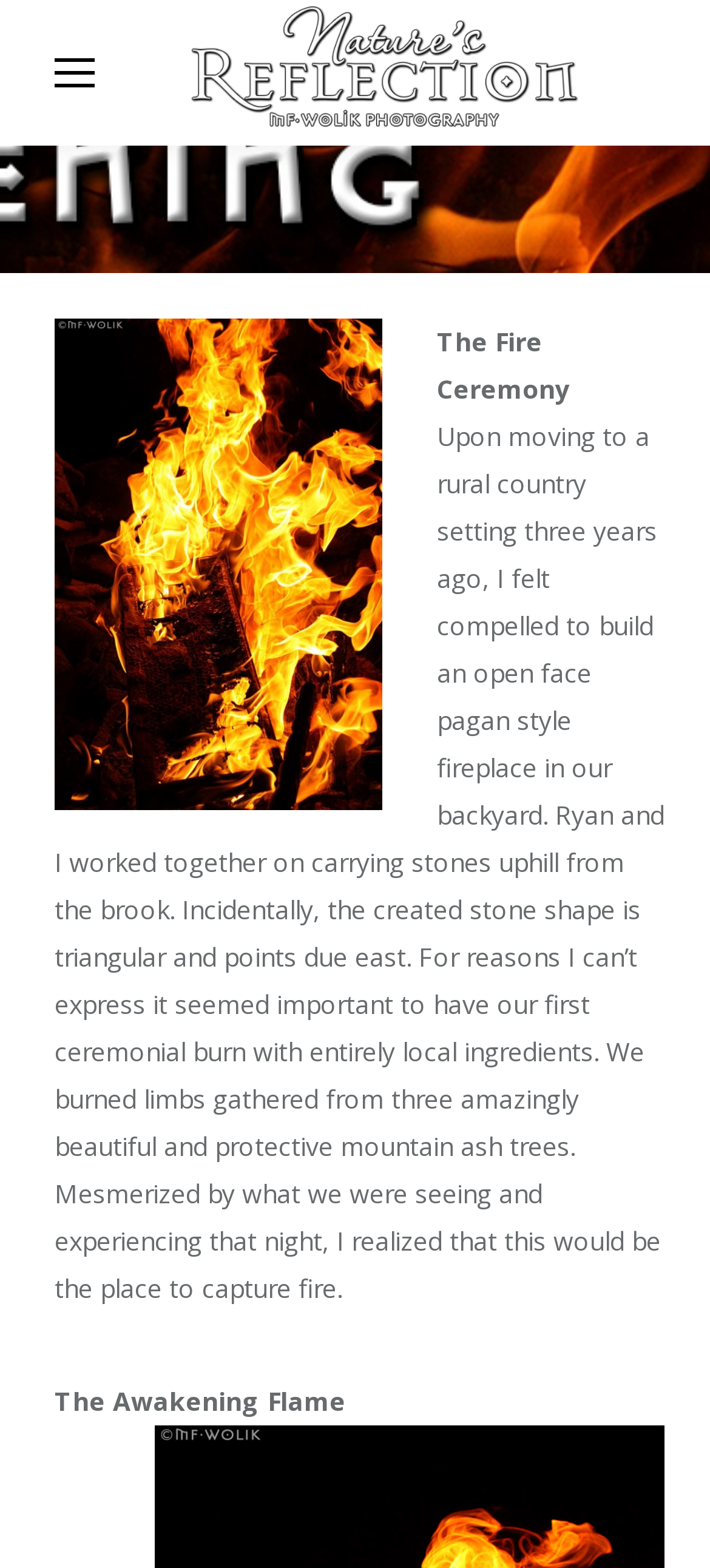Using the elements shown in the image, answer the question comprehensively: What is the title of the ceremony described?

The title of the ceremony can be found in the StaticText element with the text 'The Fire Ceremony' which is located below the image of the fire photograph.